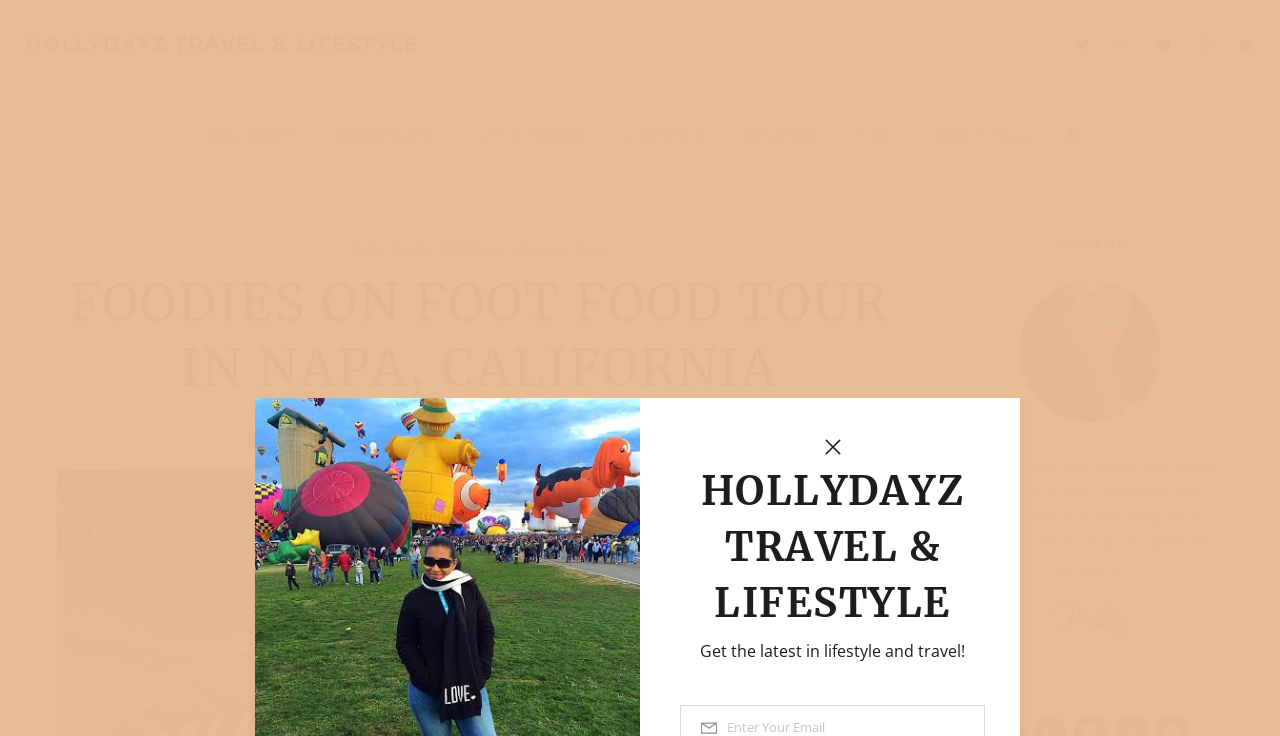For the following element description, predict the bounding box coordinates in the format (top-left x, top-left y, bottom-right x, bottom-right y). All values should be floating point numbers between 0 and 1. Description: About Holly

[0.712, 0.137, 0.827, 0.232]